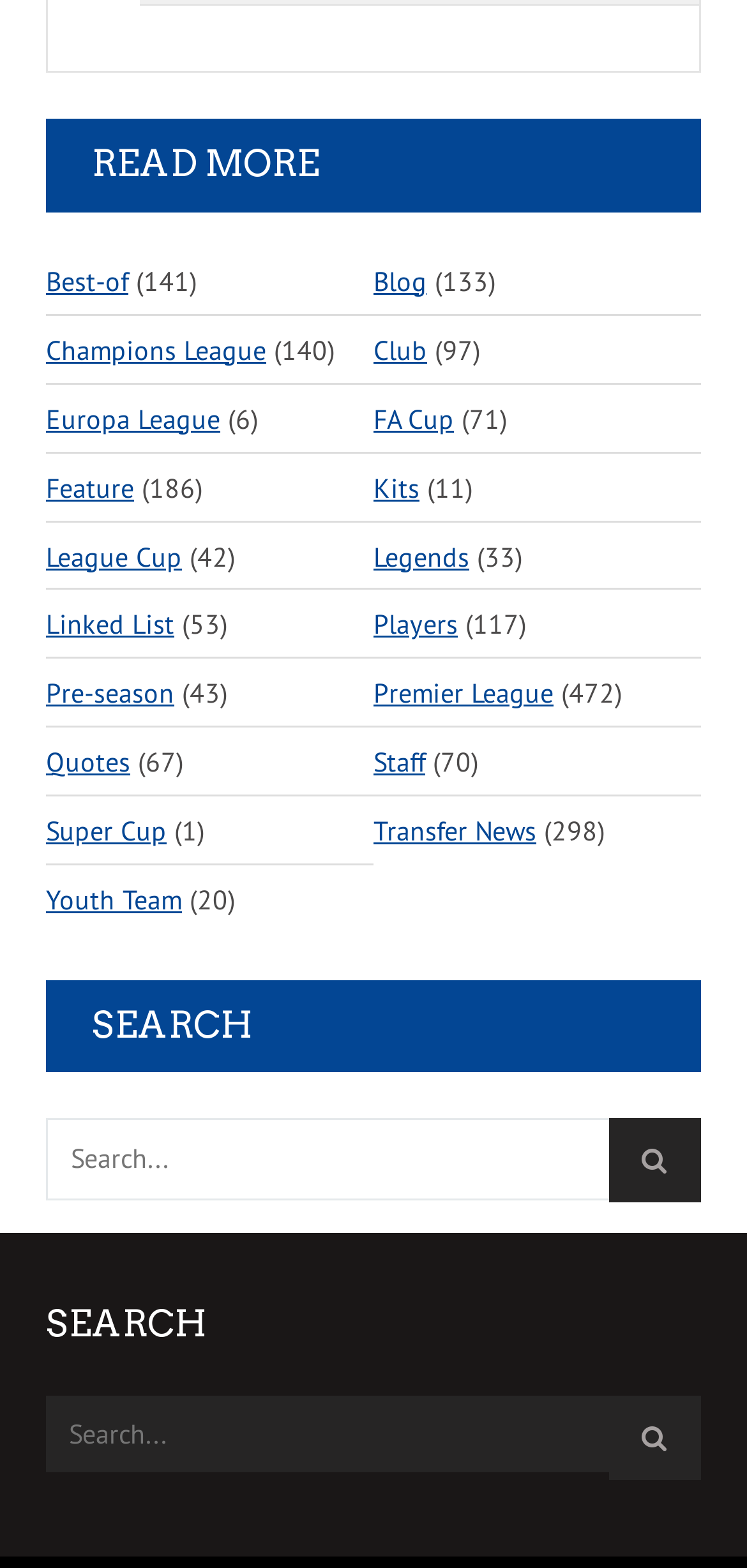What type of content is likely to be found under the 'Legends' link?
Examine the image and provide an in-depth answer to the question.

The 'Legends' link is likely to lead to a page with information about famous and legendary football players, given the context of the webpage and the other links present.